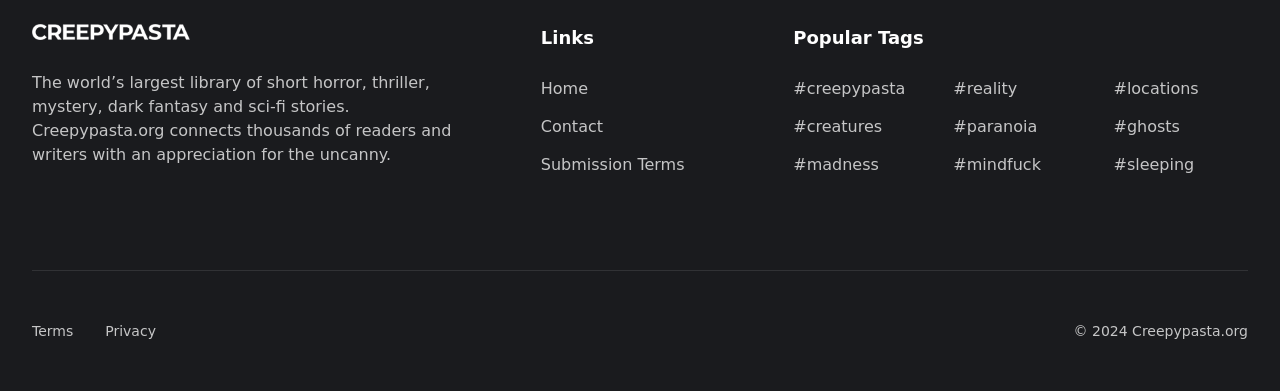Please determine the bounding box coordinates of the area that needs to be clicked to complete this task: 'View stories with the #creepypasta tag'. The coordinates must be four float numbers between 0 and 1, formatted as [left, top, right, bottom].

[0.62, 0.202, 0.707, 0.251]